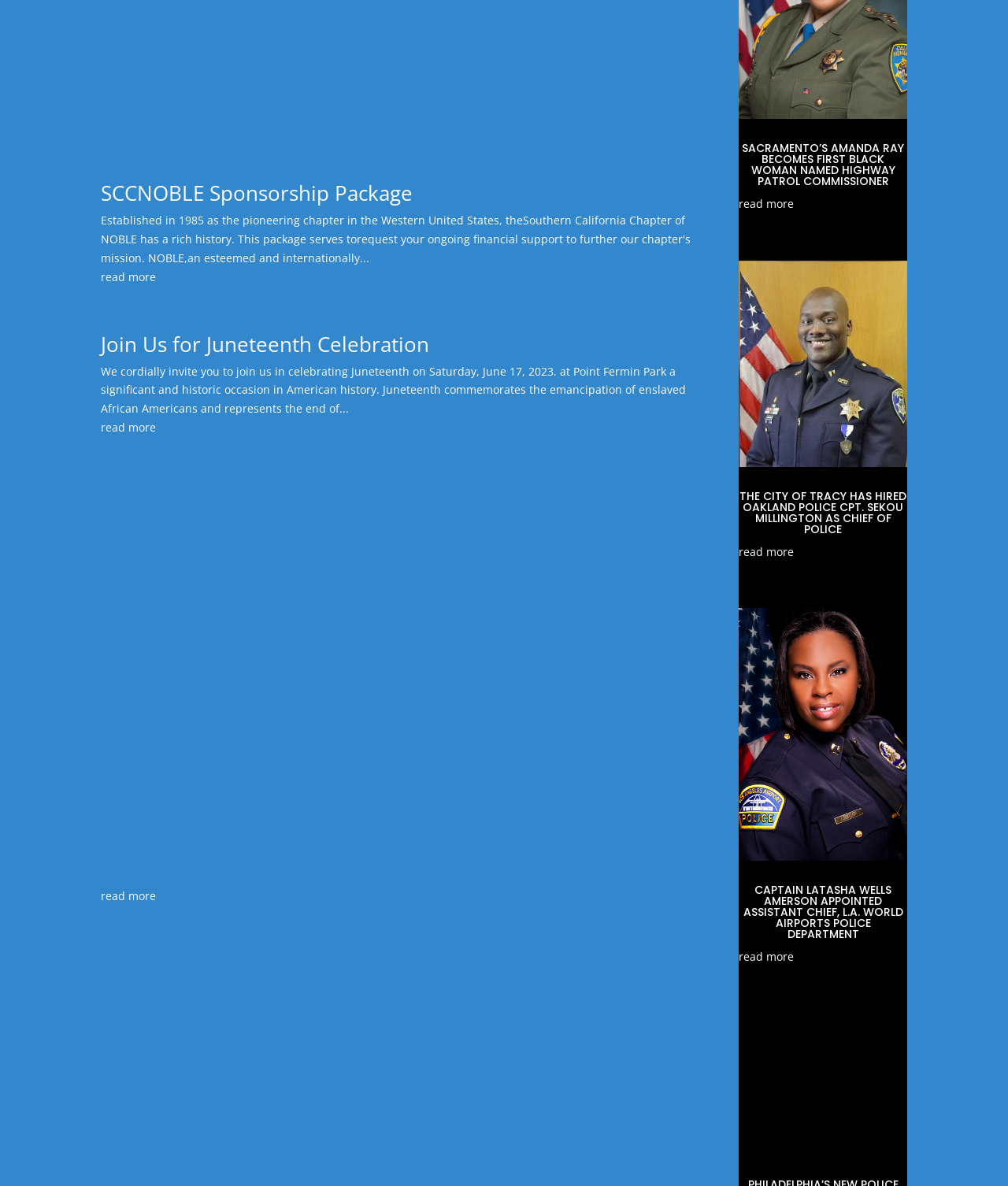Highlight the bounding box coordinates of the element that should be clicked to carry out the following instruction: "Read article about Windmill’s Green Spring Morning". The coordinates must be given as four float numbers ranging from 0 to 1, i.e., [left, top, right, bottom].

None